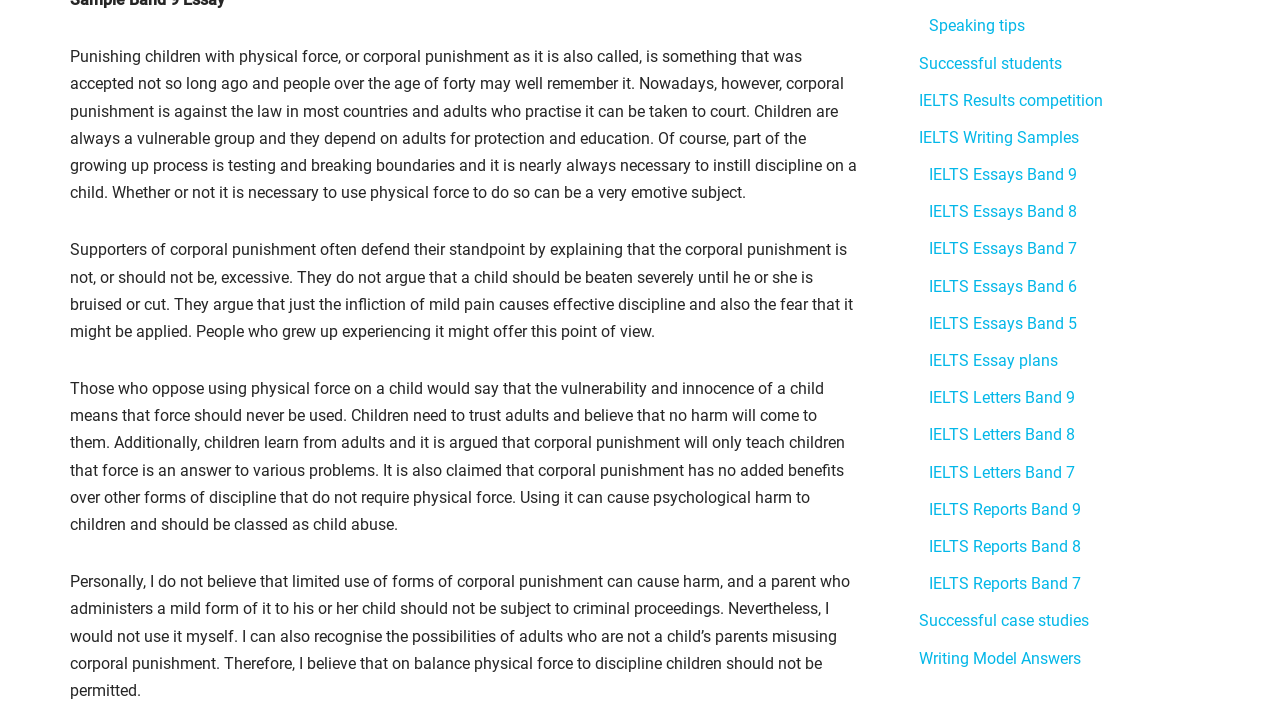What is the topic of the main text?
Provide a detailed answer to the question using information from the image.

The main text on the webpage discusses the topic of corporal punishment, its effects, and the debate surrounding its use as a form of discipline.